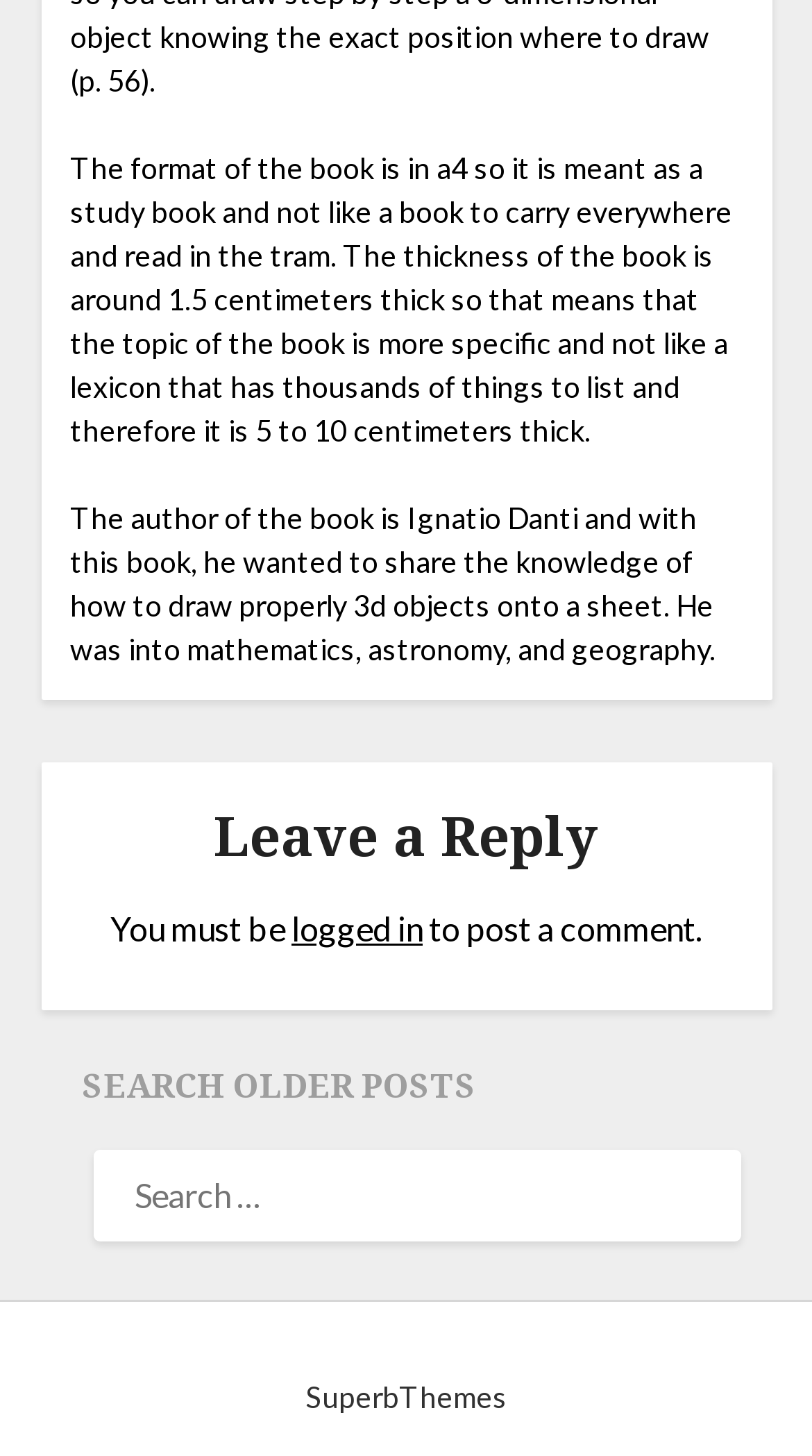Please answer the following question as detailed as possible based on the image: 
What is the name of the theme provider?

The text at the bottom of the webpage states 'Powered by SuperbThemes', indicating that the theme provider is SuperbThemes.